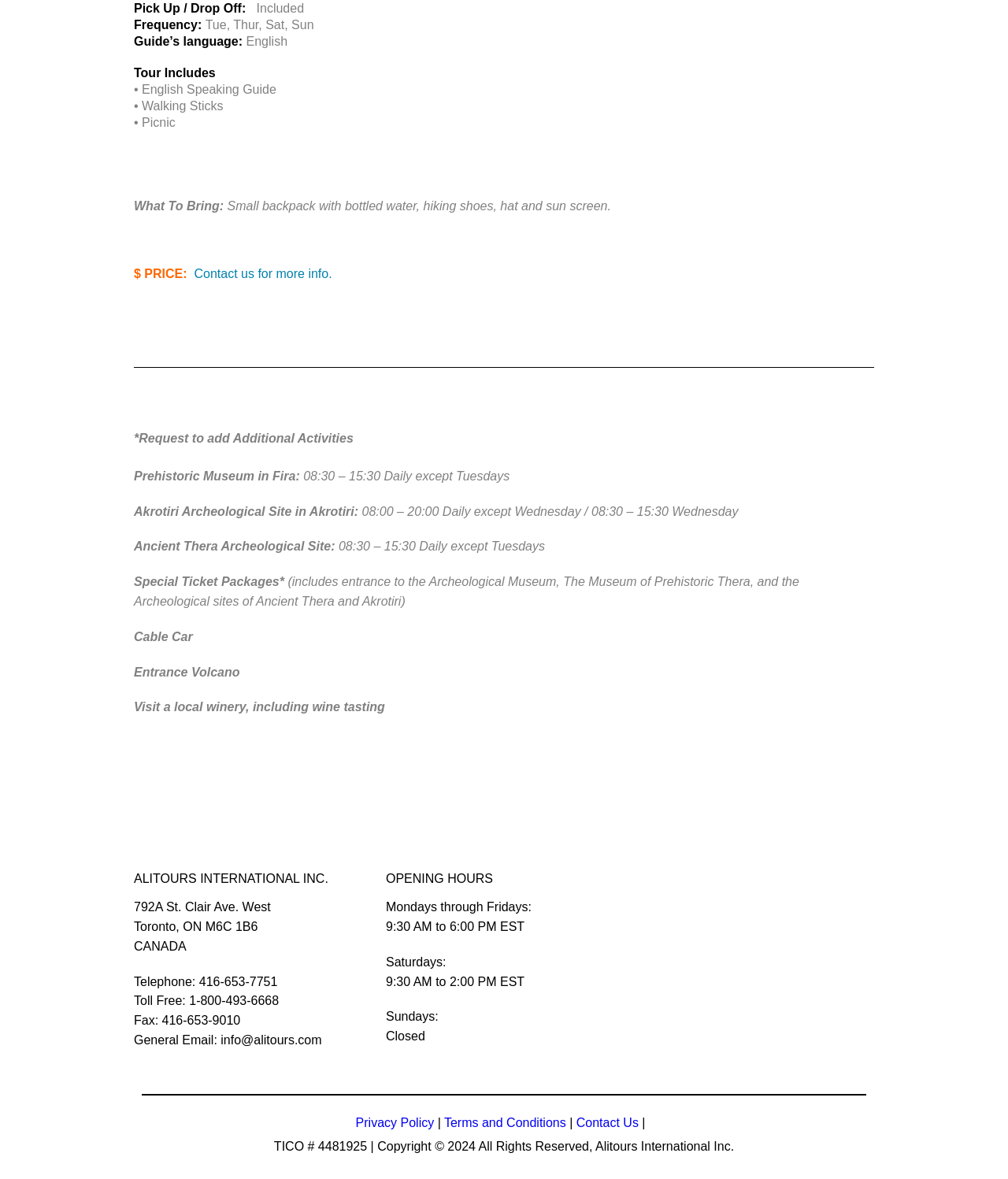What is the telephone number of Alitours International Inc.?
Answer the question with as much detail as you can, using the image as a reference.

The answer can be found in the section where the company contact information is listed, which includes the telephone number 416-653-7751.